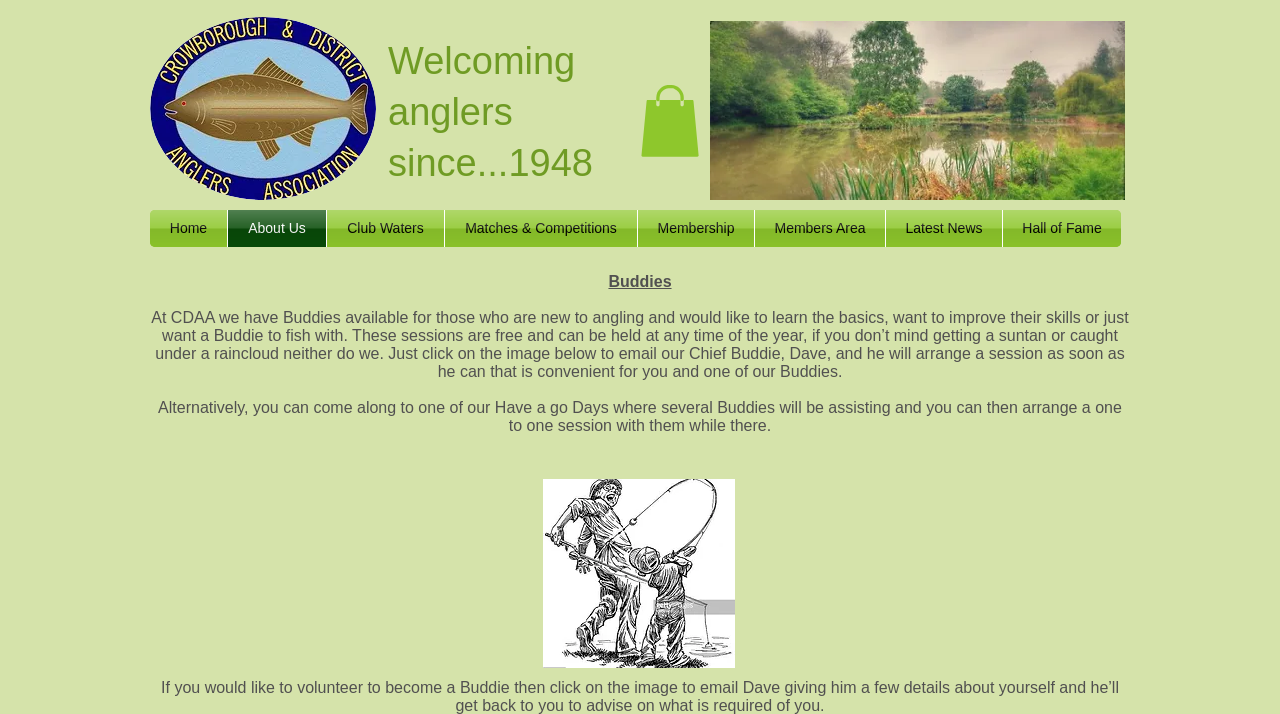What is required to become a Buddie?
Based on the screenshot, provide your answer in one word or phrase.

Email Dave with details